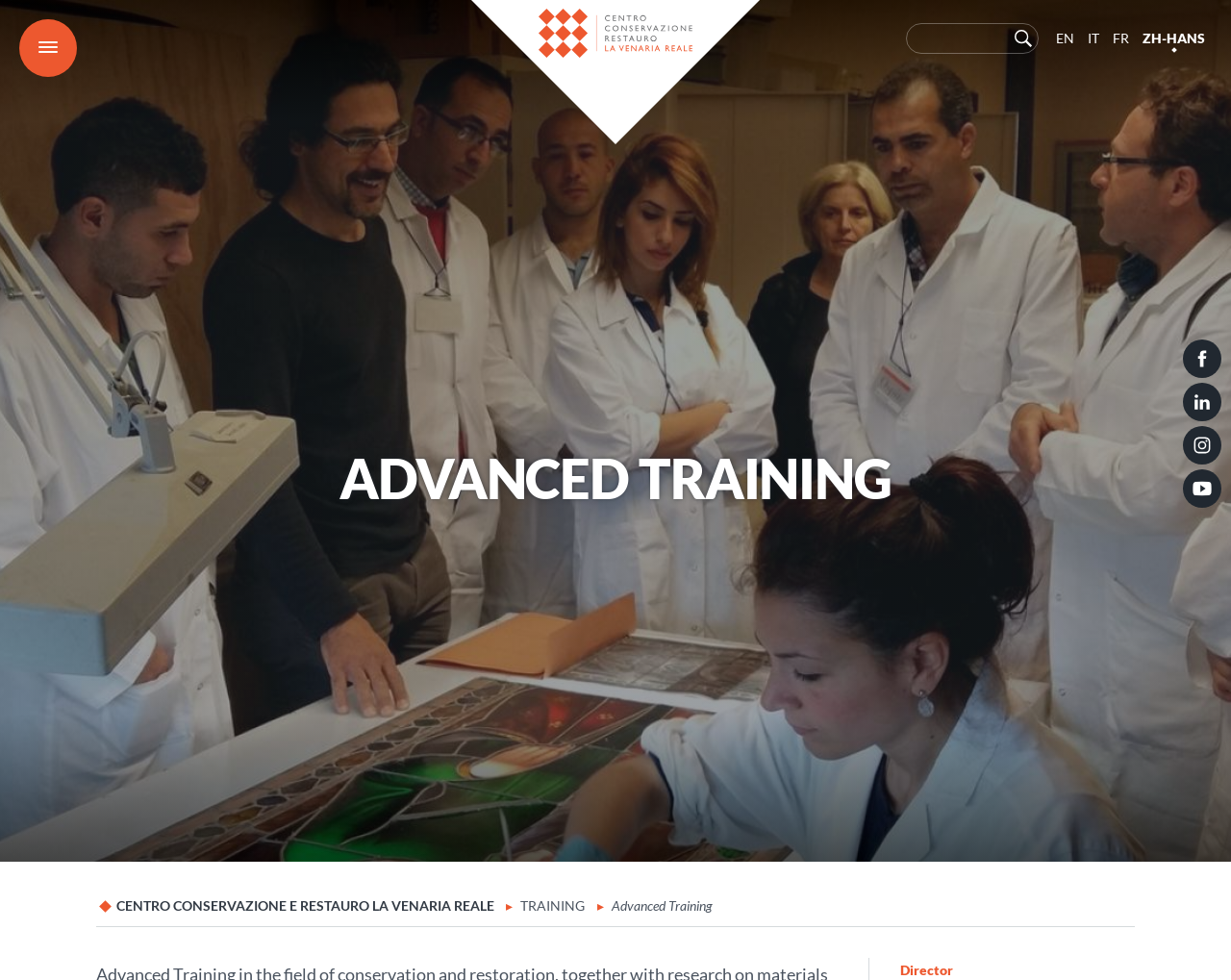Give a detailed account of the webpage's layout and content.

The webpage is about the Centro Conservazione e Restauro La Venaria Reale, with a focus on advanced training in conservation and restoration. 

At the top left corner, there is a "Skip to main content" link. Next to it, on the top center, is a "Home" link accompanied by a small "Home" icon. On the top right corner, there is a button with no text. 

Below the top section, a prominent heading "ADVANCED TRAINING" is displayed. 

On the top right side, there are four social media links, arranged vertically. 

A search bar is located on the top right side, with a "搜索" (search) label and a search button. 

Adjacent to the search bar, there are four language links: "EN", "IT", "FR", and "ZH-HANS". 

At the bottom of the page, a navigation section is displayed, with a "Breadcrumb" heading. This section contains a link to the Centro Conservazione e Restauro La Venaria Reale, followed by "TRAINING" and "Advanced Training" texts. 

Finally, at the very bottom of the page, there is a "Director" label.